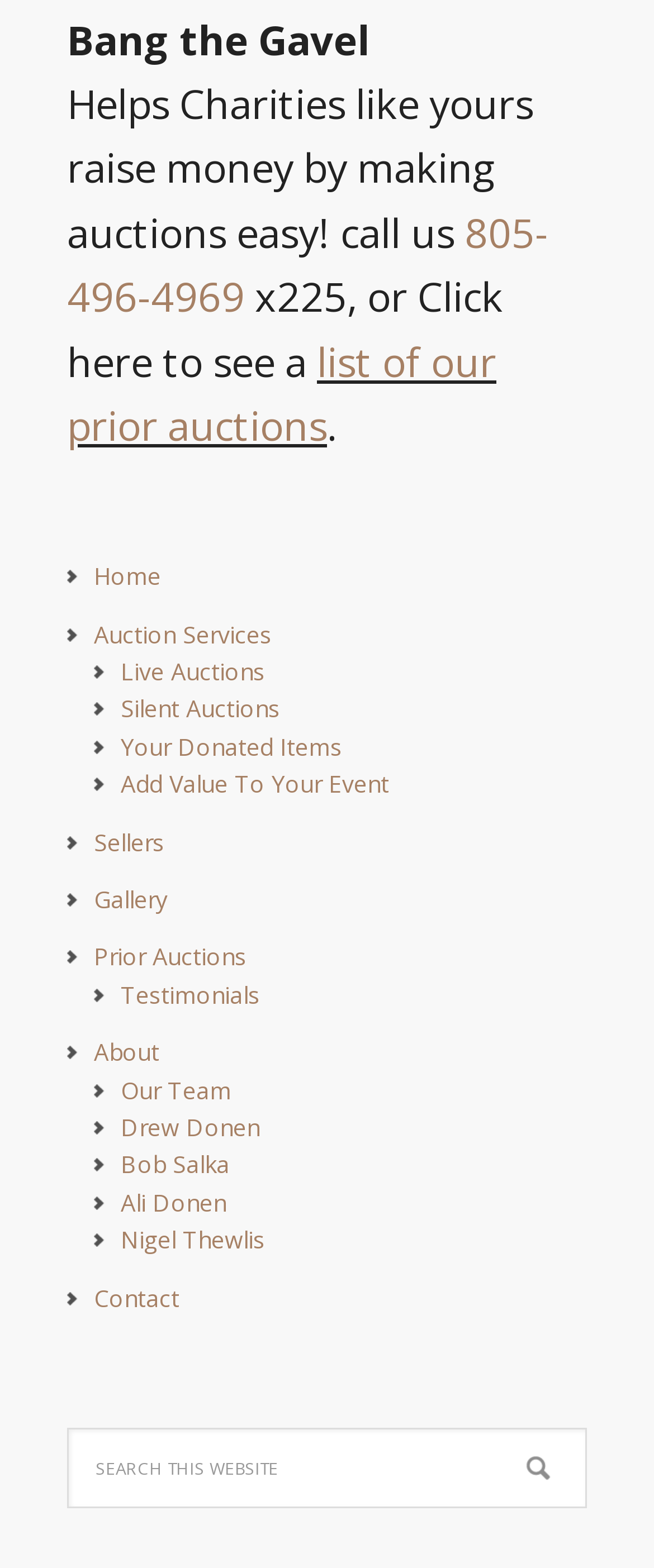Respond with a single word or phrase:
What is the purpose of the company?

Help charities raise money